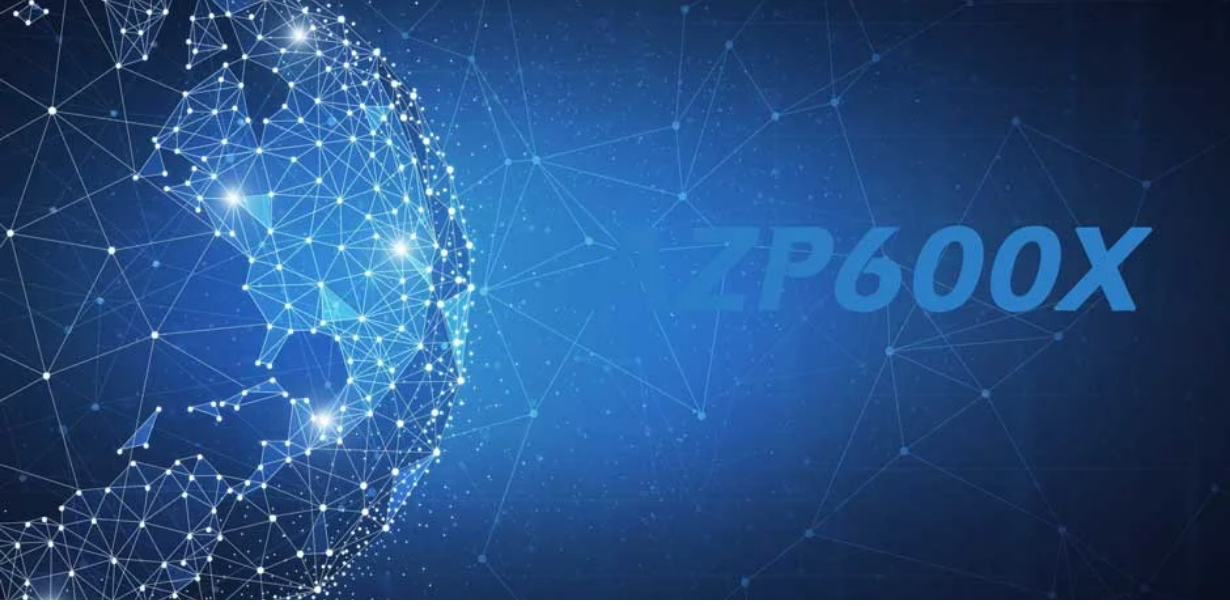Provide a single word or phrase to answer the given question: 
What is the font style of the text 'ZP600X'?

Bold, modern